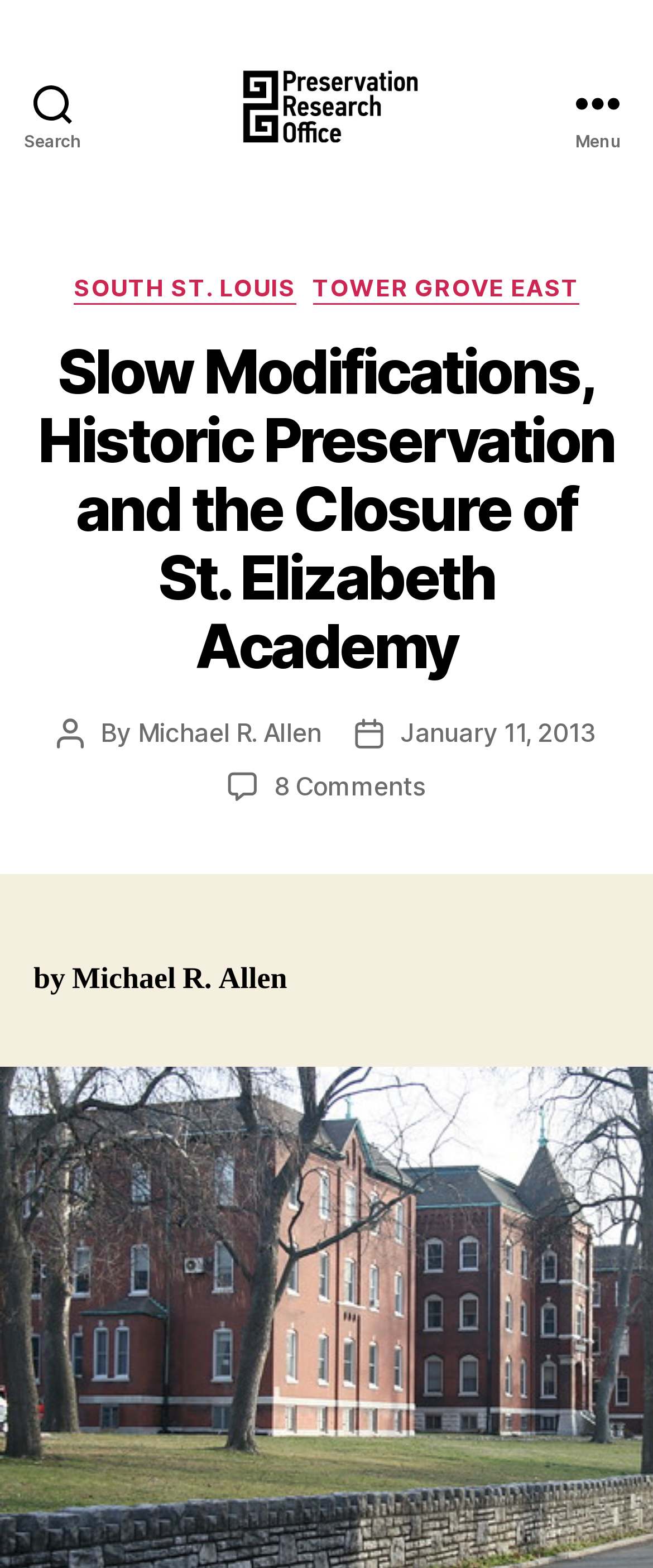Find the bounding box coordinates for the element that must be clicked to complete the instruction: "Search for something". The coordinates should be four float numbers between 0 and 1, indicated as [left, top, right, bottom].

[0.0, 0.0, 0.162, 0.131]